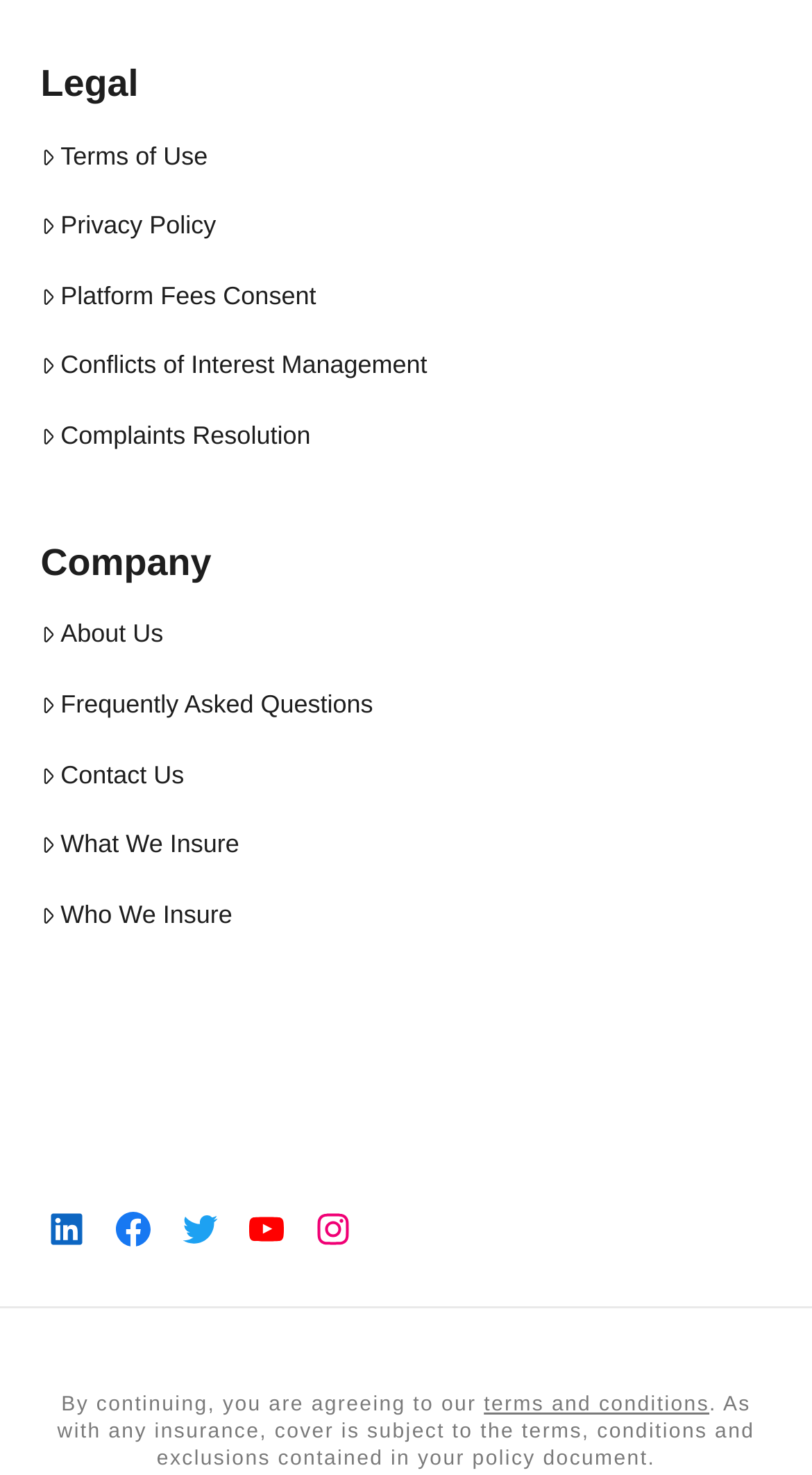Please provide the bounding box coordinates for the element that needs to be clicked to perform the instruction: "Learn about the company". The coordinates must consist of four float numbers between 0 and 1, formatted as [left, top, right, bottom].

[0.05, 0.368, 0.95, 0.394]